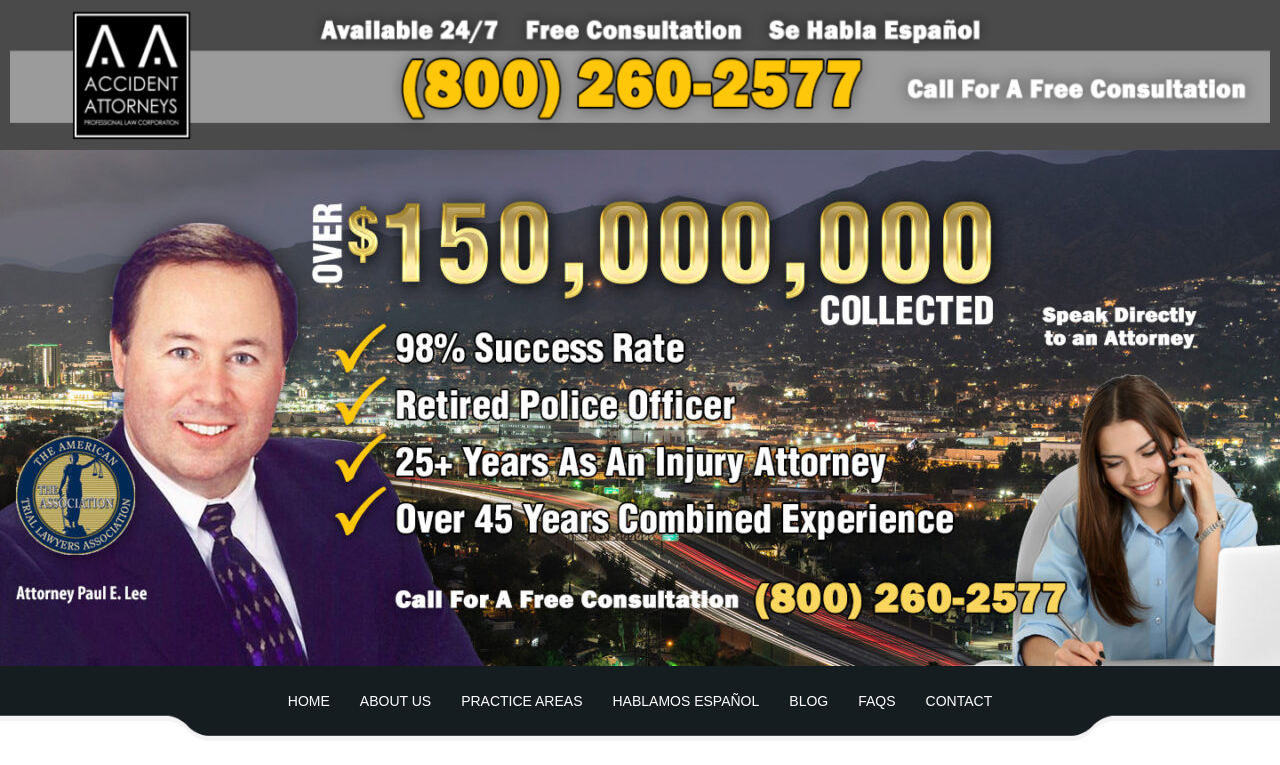What is the width of the 'PRACTICE AREAS' link?
Answer with a single word or phrase by referring to the visual content.

0.118